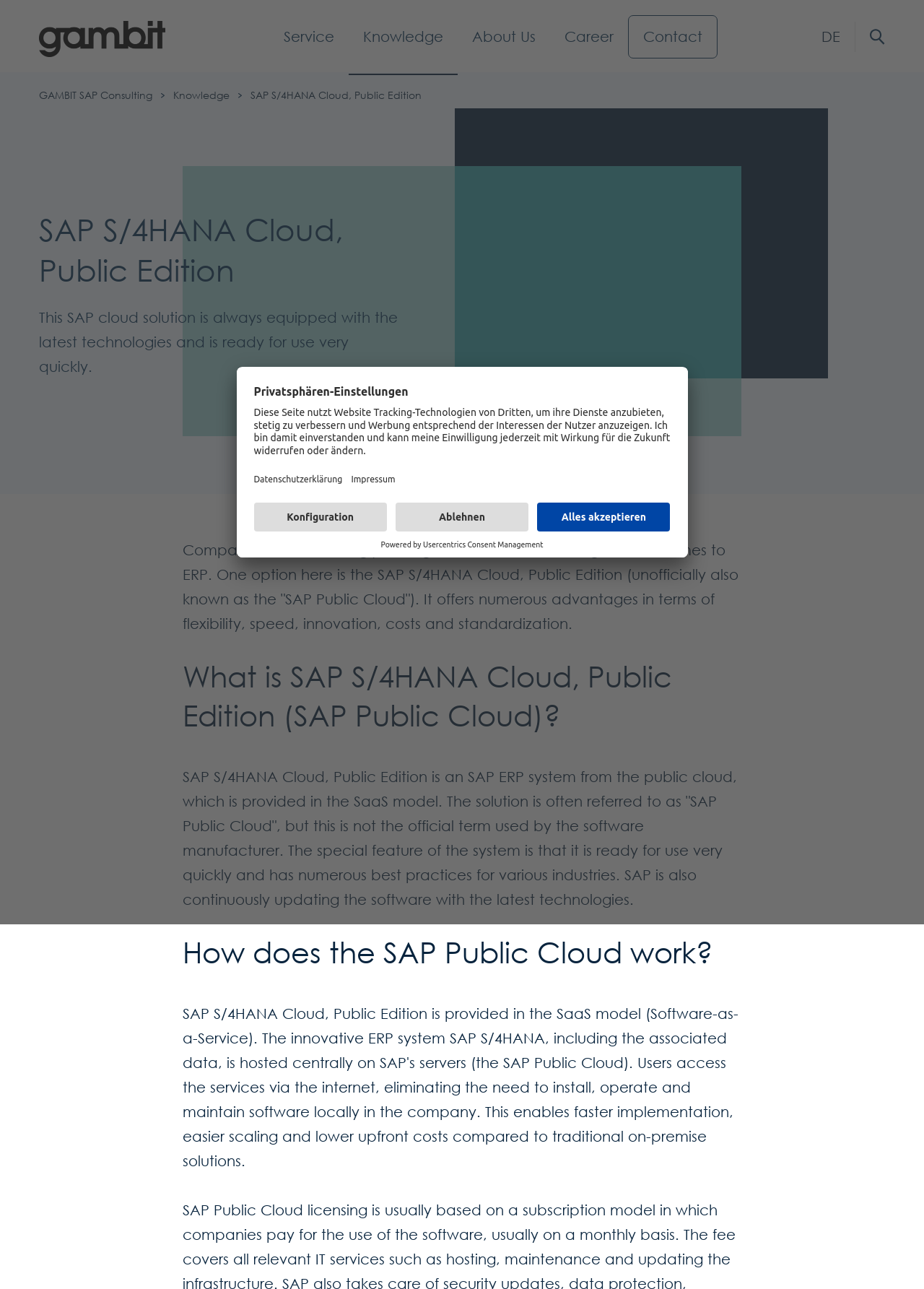Please pinpoint the bounding box coordinates for the region I should click to adhere to this instruction: "Go back to top".

[0.914, 0.639, 0.961, 0.672]